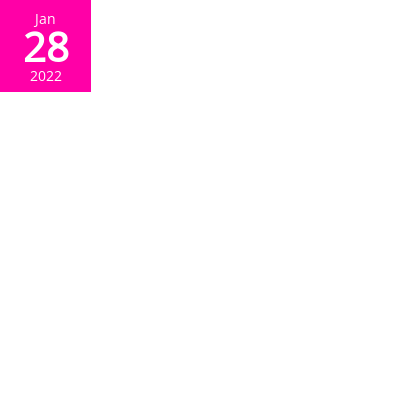What is the relevance of the timestamp?
Please provide a comprehensive answer based on the details in the screenshot.

The timestamp is relevant to ongoing discussions about effective presentation techniques, indicating that the image is part of a current conversation or topic.